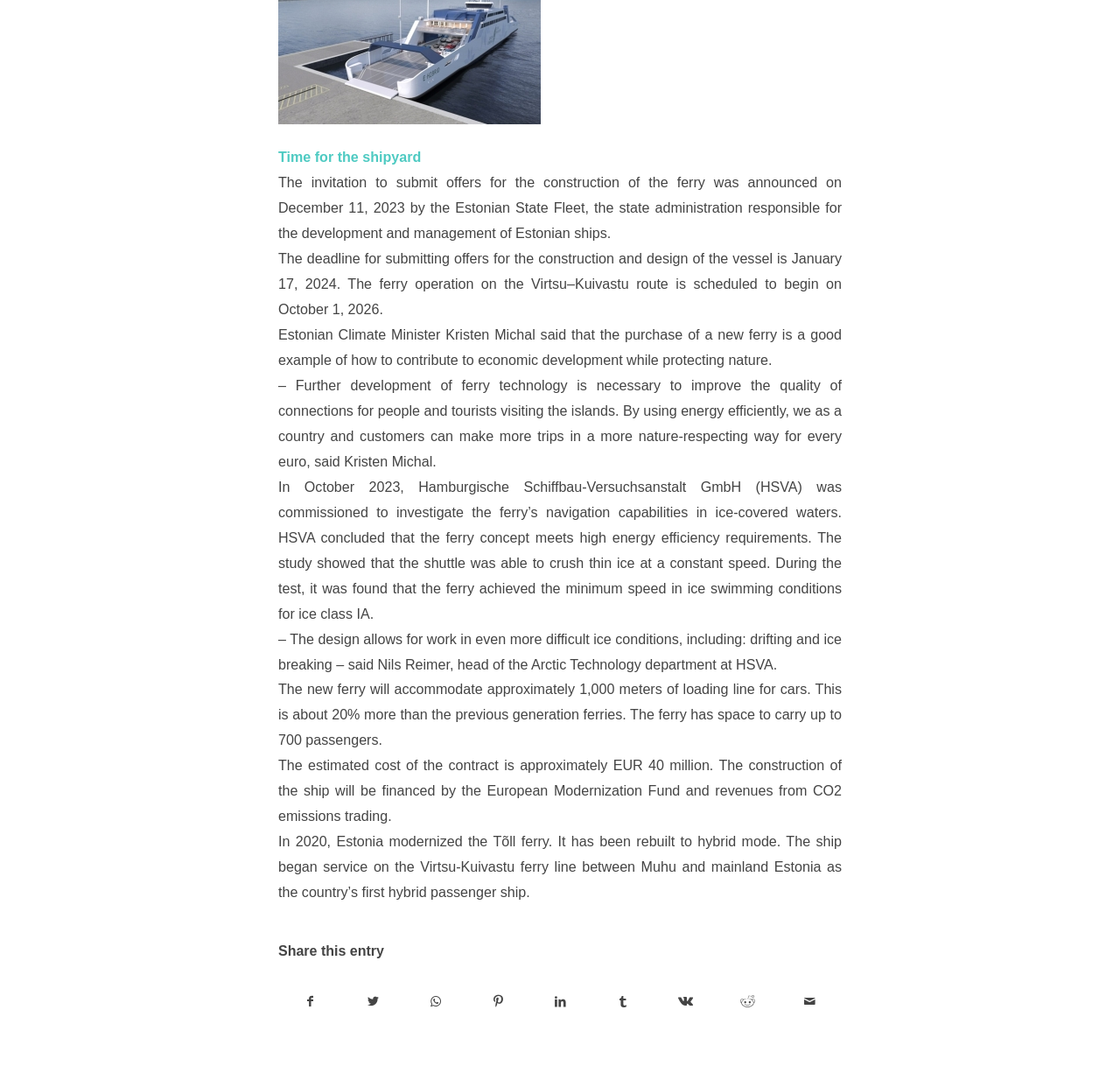Please identify the bounding box coordinates of the element's region that should be clicked to execute the following instruction: "Share on Facebook". The bounding box coordinates must be four float numbers between 0 and 1, i.e., [left, top, right, bottom].

[0.249, 0.899, 0.305, 0.945]